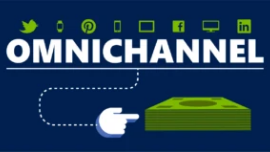What is the hand pointing to?
Examine the image and give a concise answer in one word or a short phrase.

A stack of green money